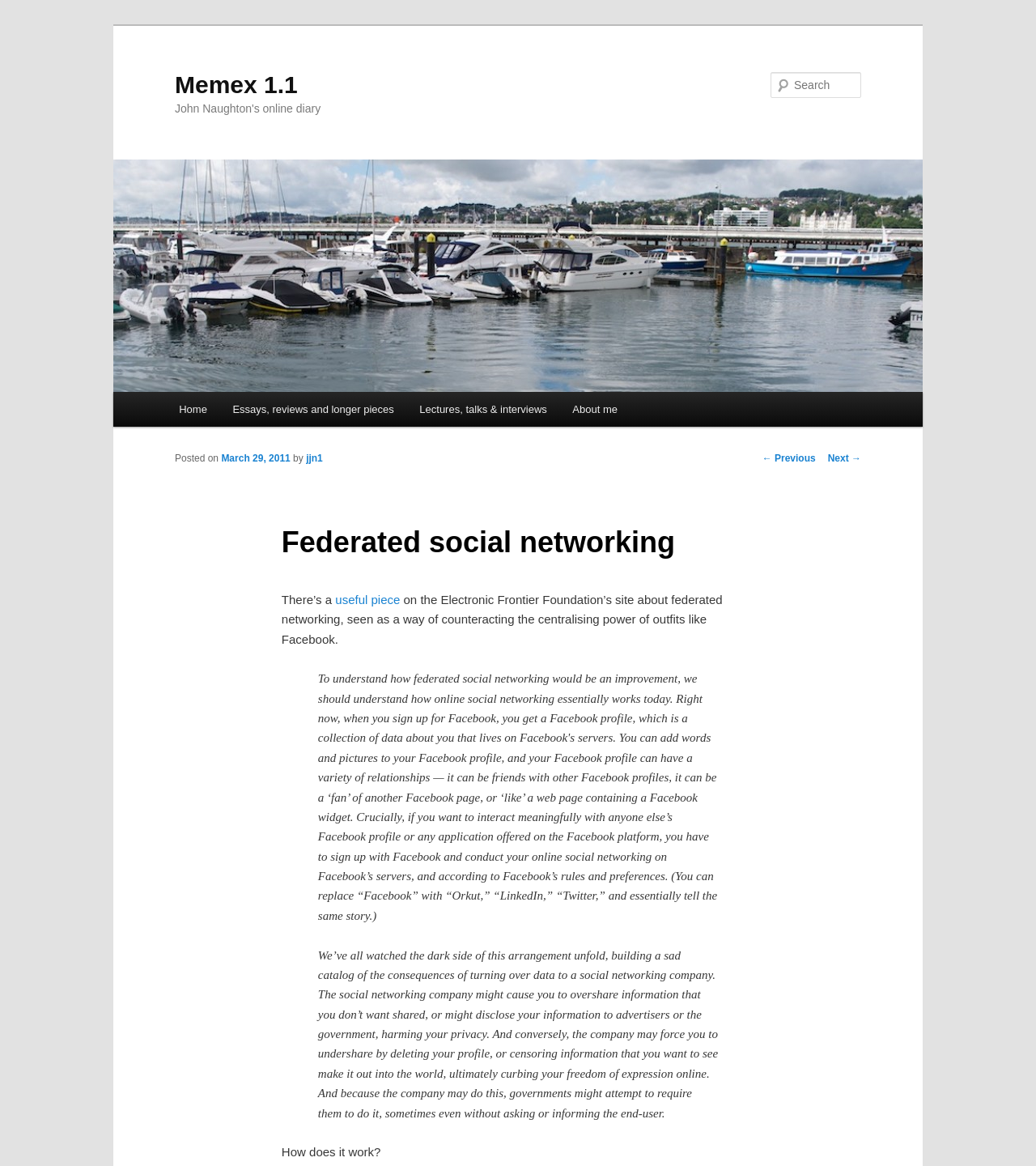Respond to the question below with a single word or phrase:
What is the main topic of the article?

Federated social networking